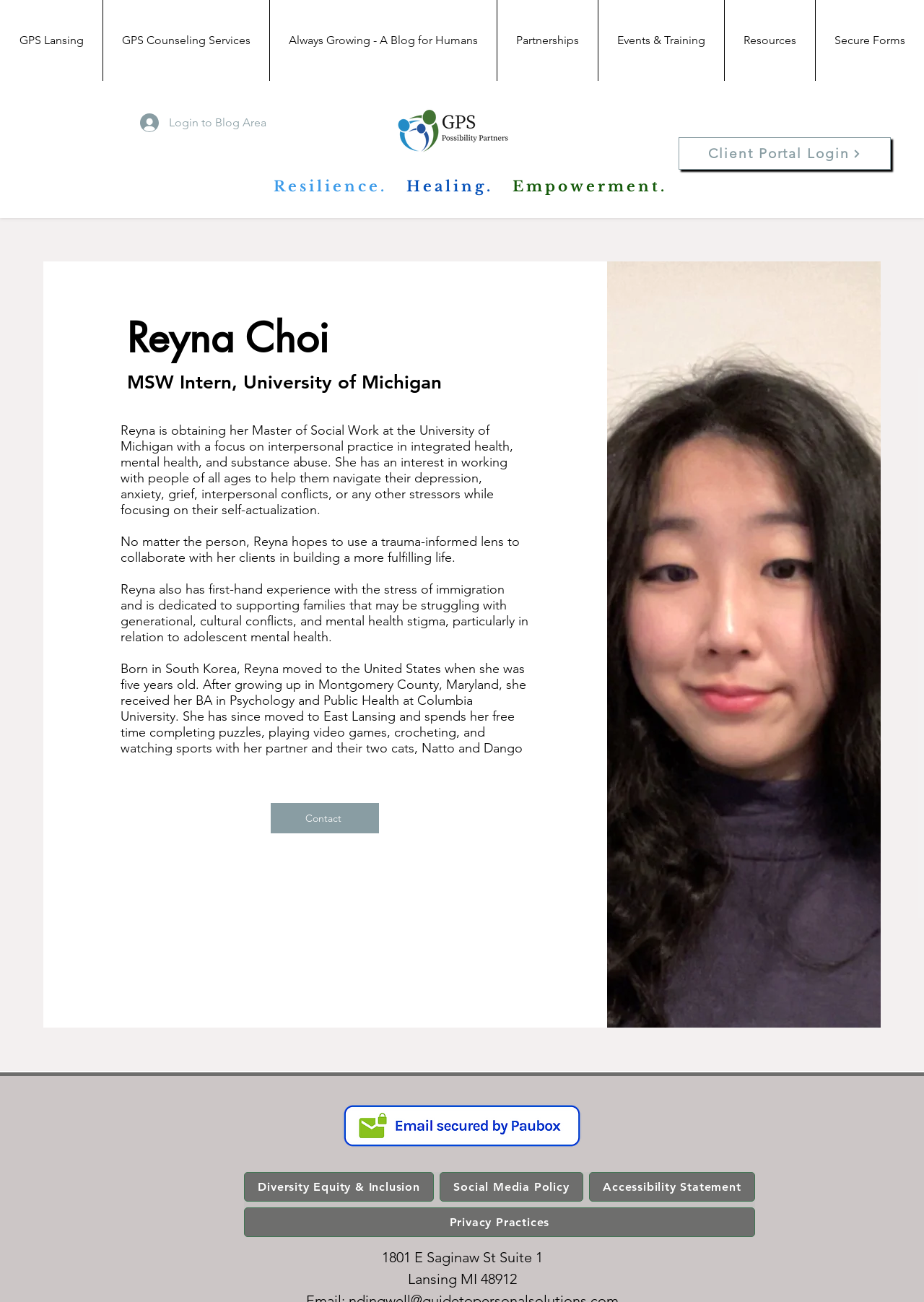Based on what you see in the screenshot, provide a thorough answer to this question: What is the address of the GPS Lansing office?

I found the answer by looking at the bottom of the webpage, where the address is listed in a static text element. It says '1801 E Saginaw St Suite 1' on one line, and 'Lansing MI 48912' on the next line, which together form the full address.